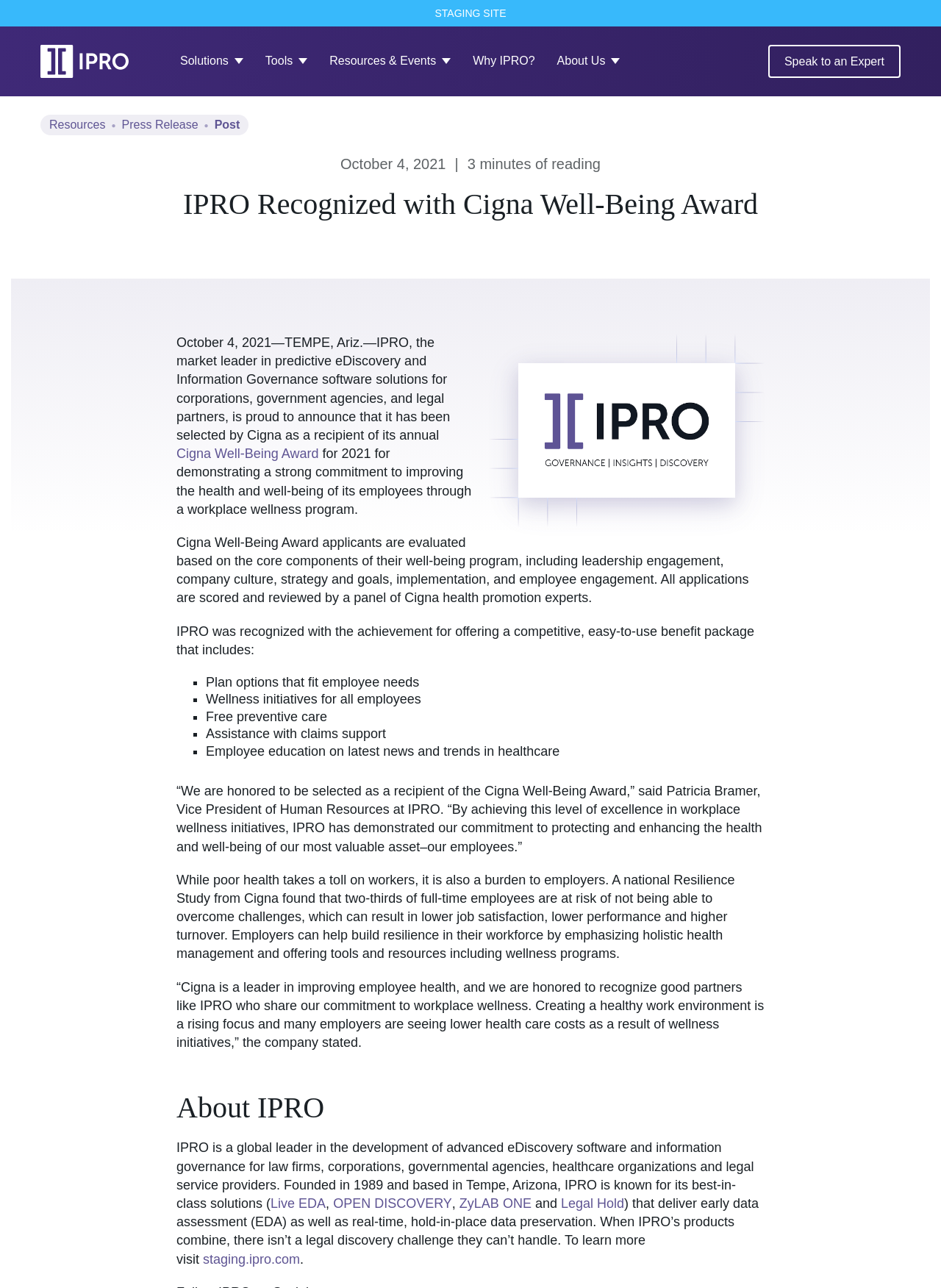Find the bounding box coordinates of the clickable element required to execute the following instruction: "Click on the 'Resources & Events' button". Provide the coordinates as four float numbers between 0 and 1, i.e., [left, top, right, bottom].

[0.338, 0.035, 0.491, 0.06]